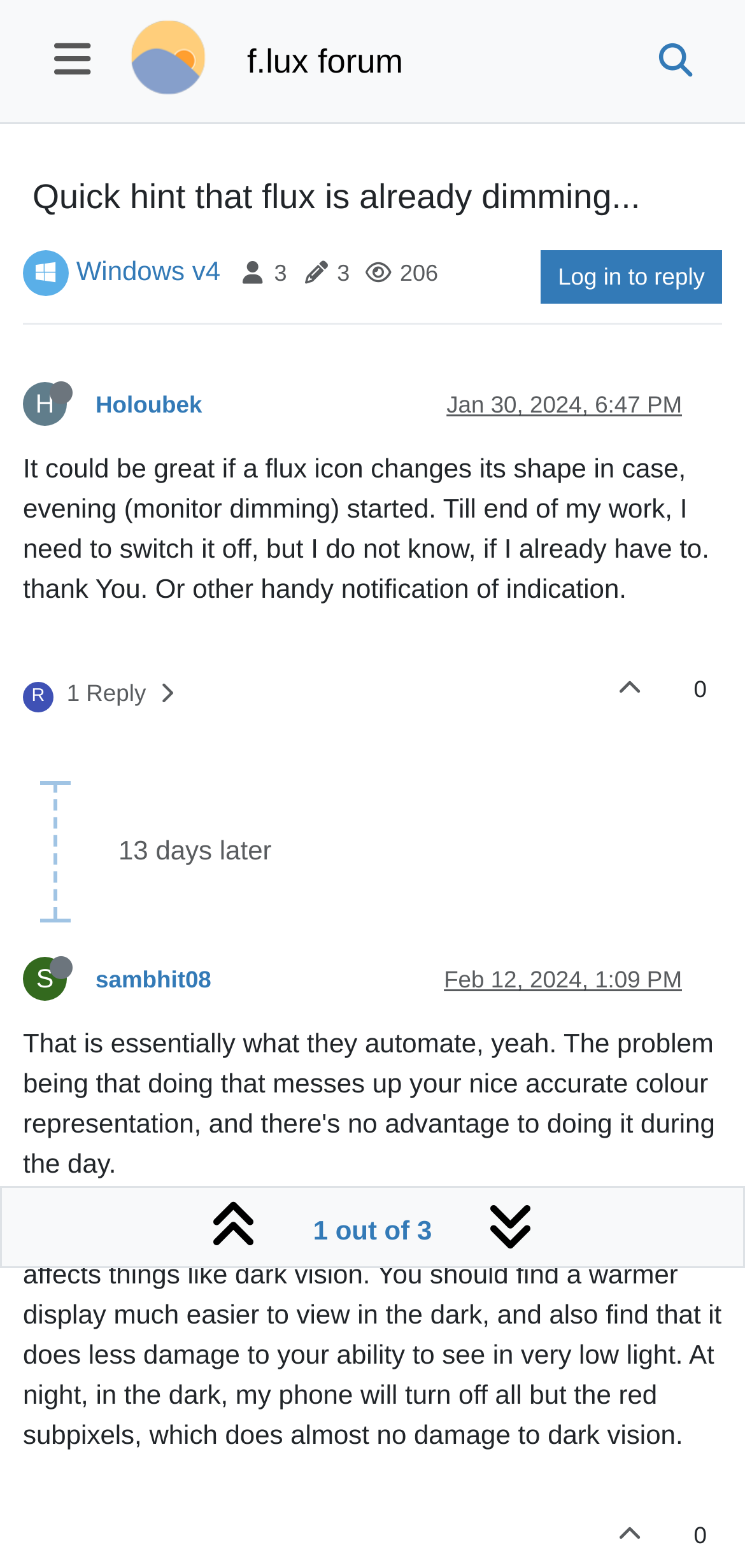Please specify the bounding box coordinates of the clickable section necessary to execute the following command: "Search in the forum".

[0.846, 0.018, 0.969, 0.06]